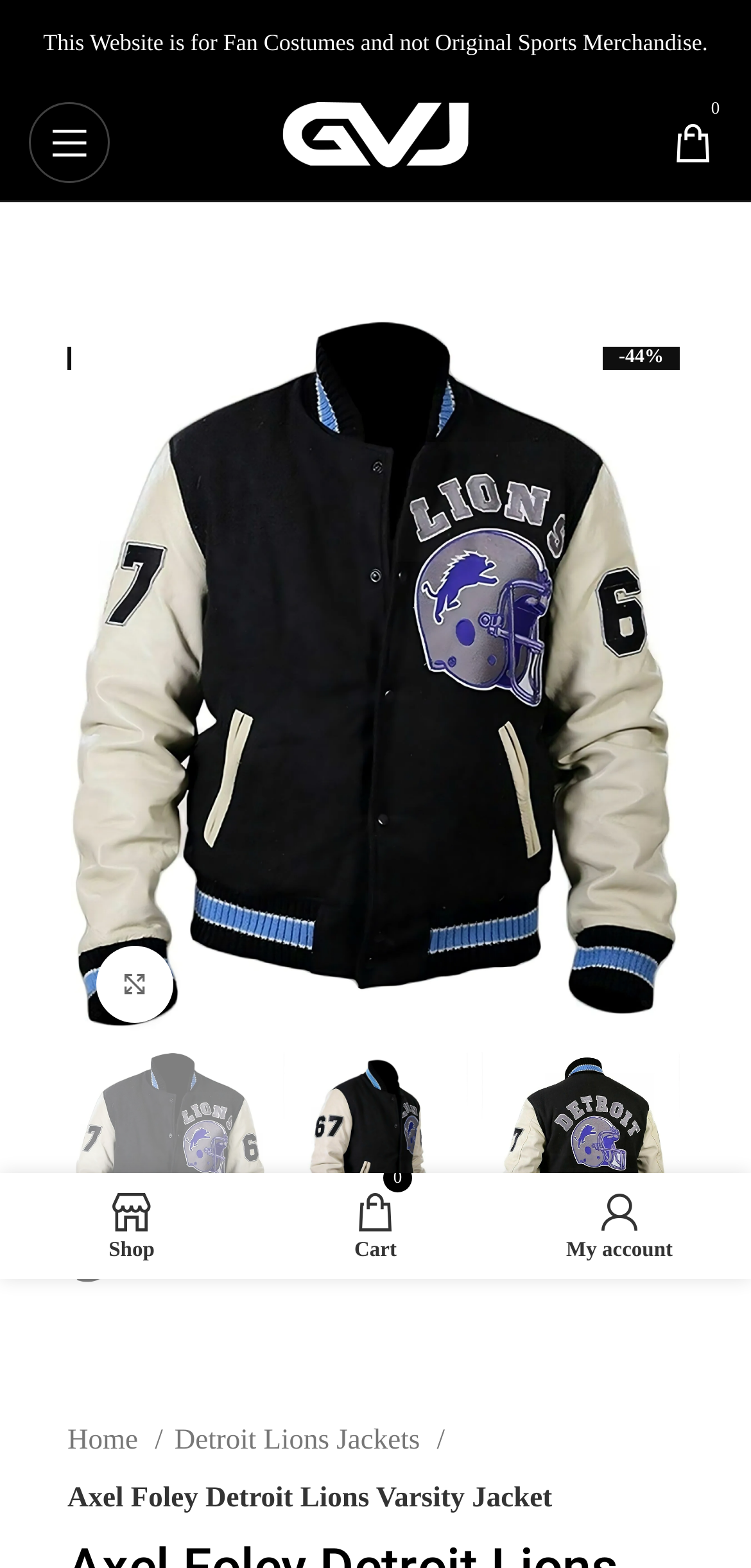Please extract the webpage's main title and generate its text content.

Axel Foley Detroit Lions Varsity Jacket